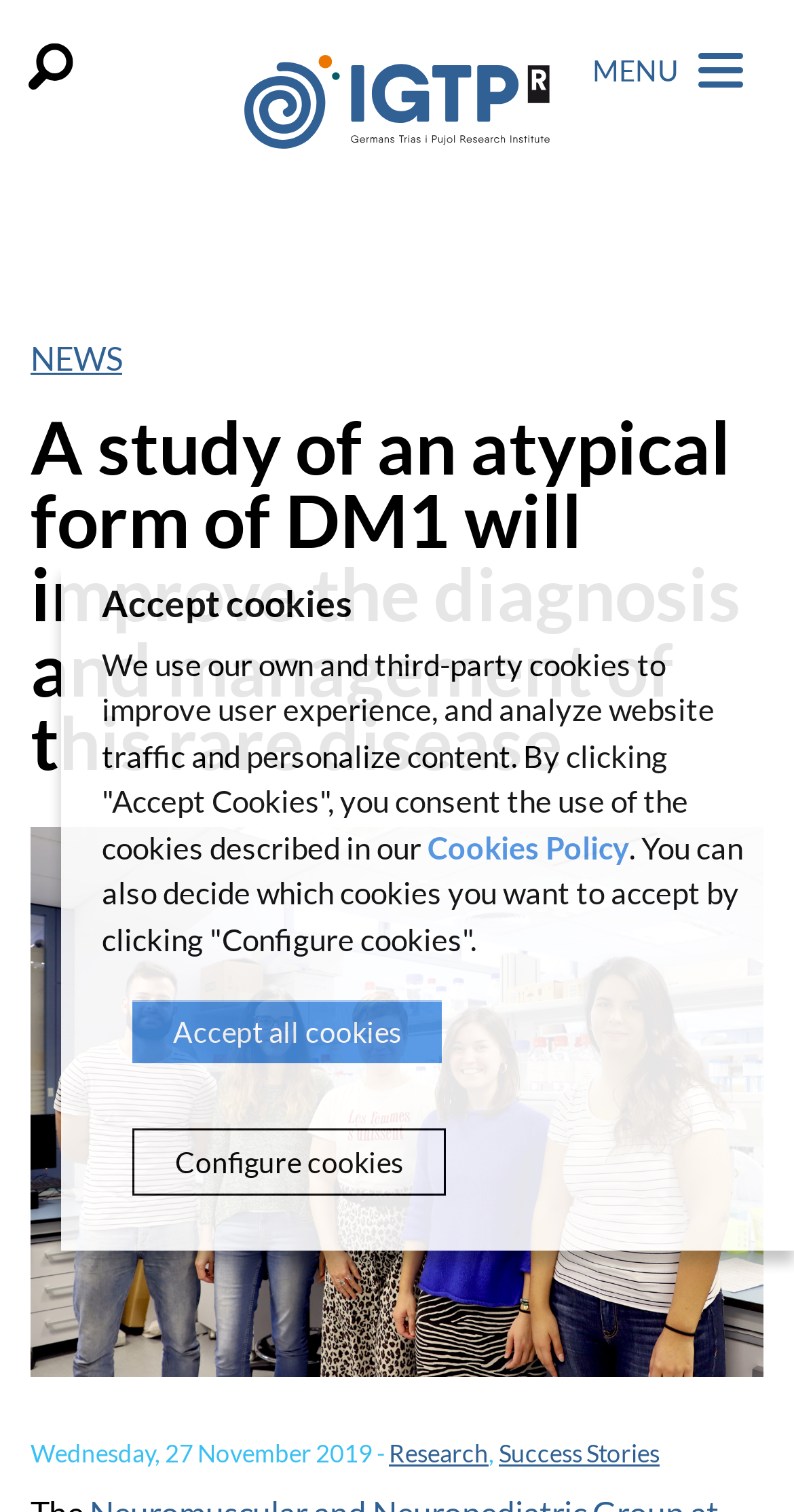Reply to the question below using a single word or brief phrase:
What is the purpose of the button with the text 'Search'?

To search for content